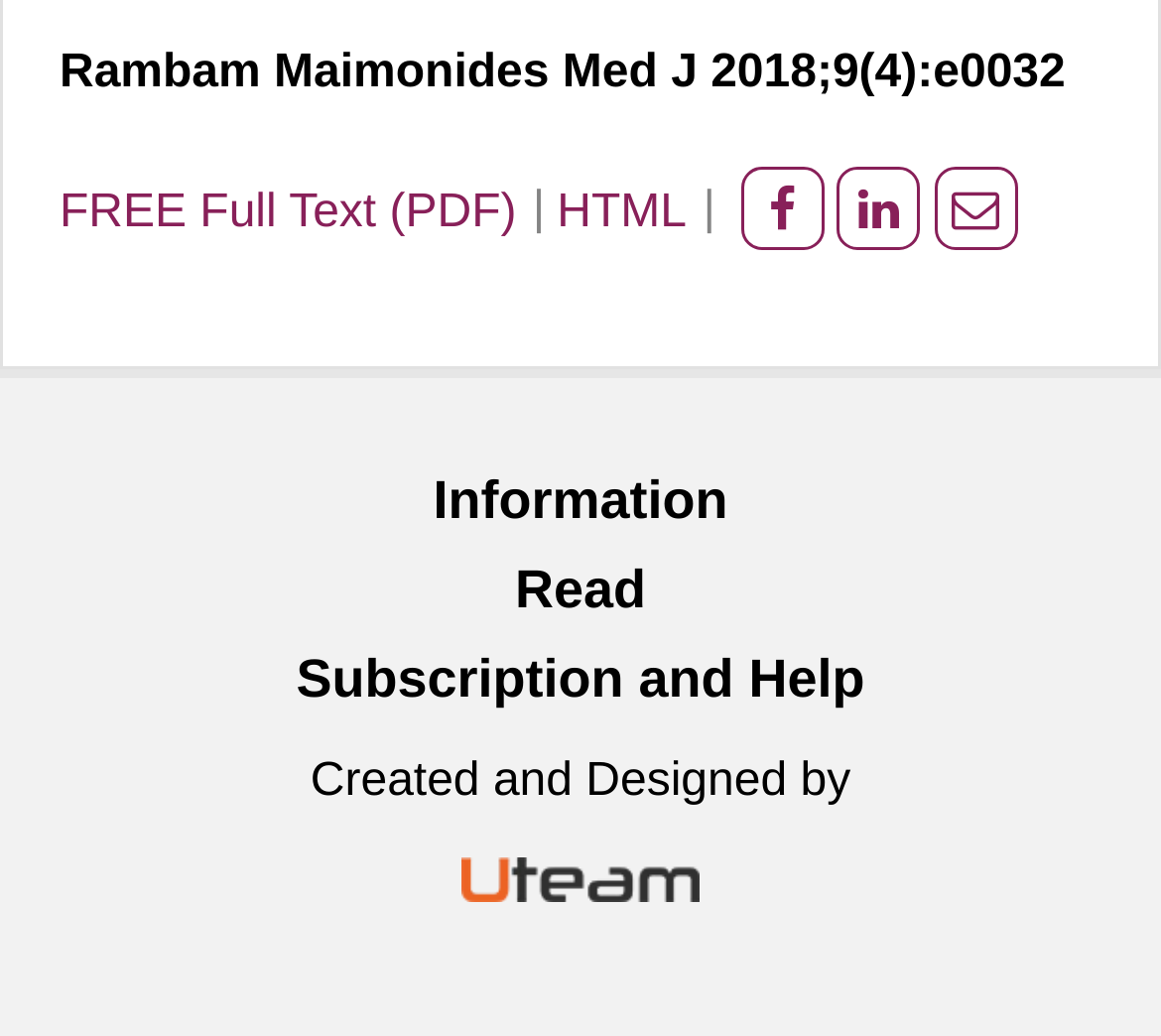Respond to the question below with a single word or phrase:
How many sharing options are available?

3